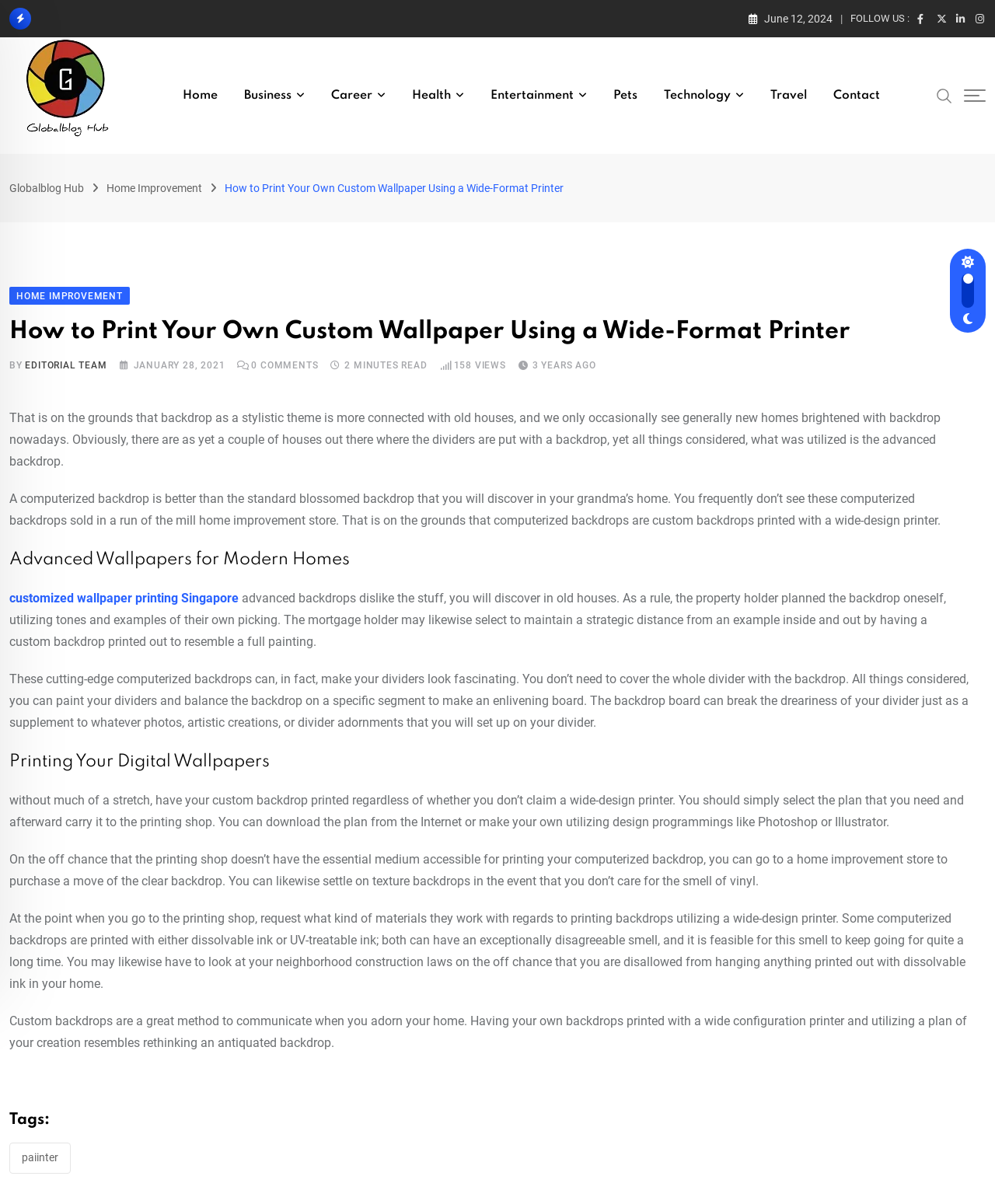What is the alternative to vinyl backdrops?
Please answer the question with as much detail and depth as you can.

I found the alternative to vinyl backdrops by reading the article which mentions that if you don’t like the smell of vinyl, you can settle on texture backdrops.